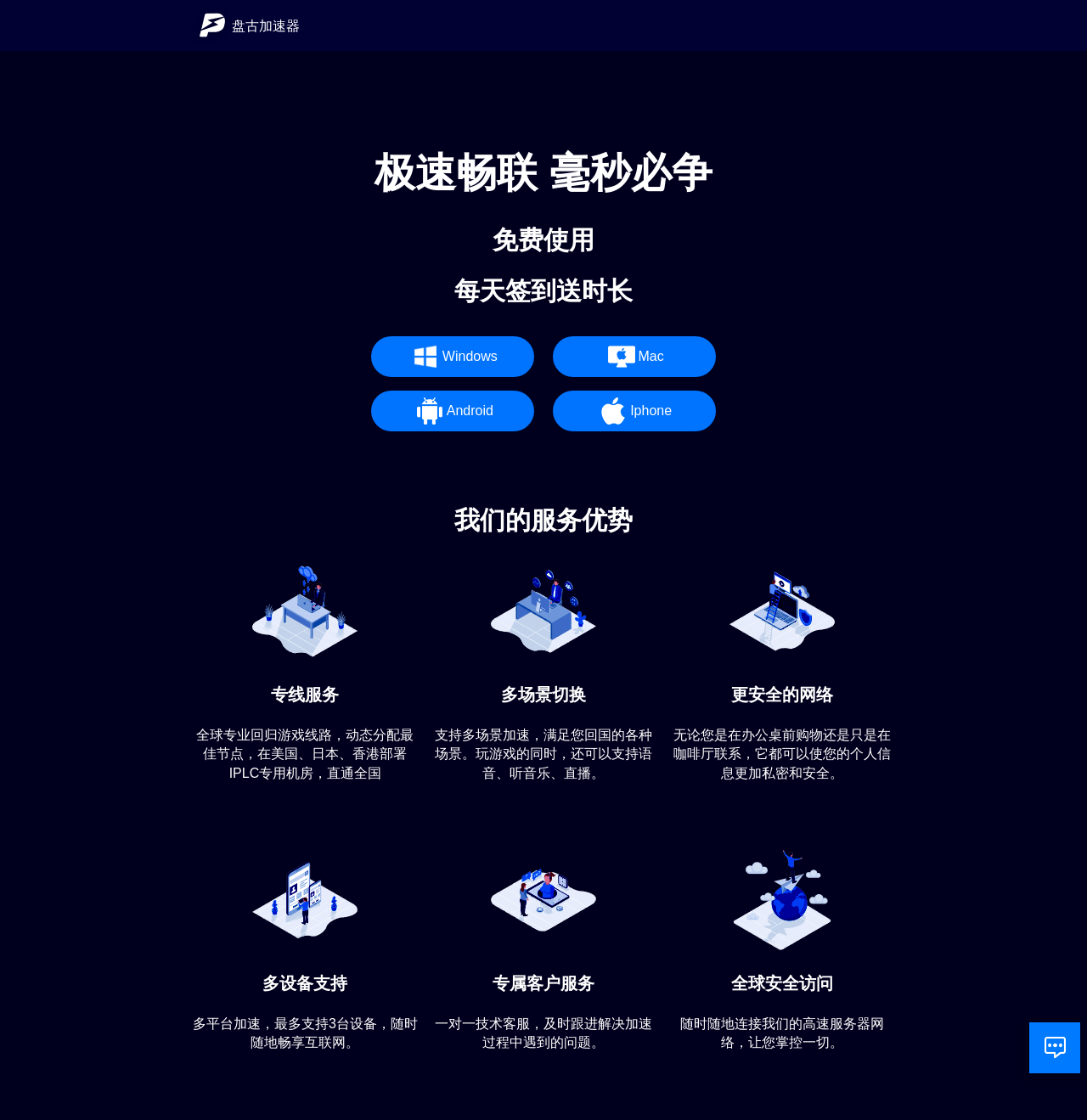What kind of customer service is provided?
Refer to the screenshot and deliver a thorough answer to the question presented.

The webpage mentions '一对一技术客服' (one-on-one technical support), which suggests that the accelerator service provides personalized technical support to its customers.